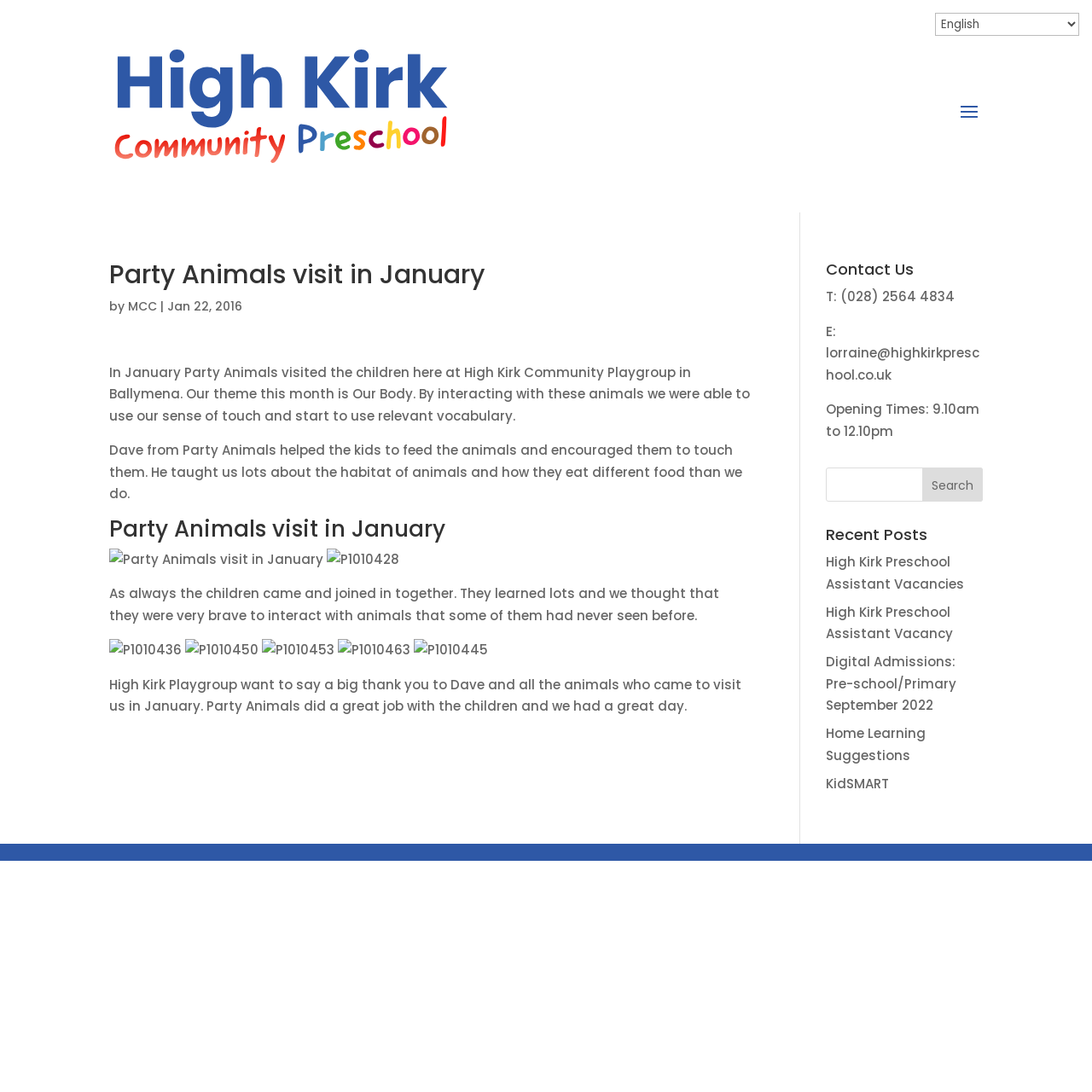Give a one-word or one-phrase response to the question: 
What is the phone number to contact?

(028) 2564 4834